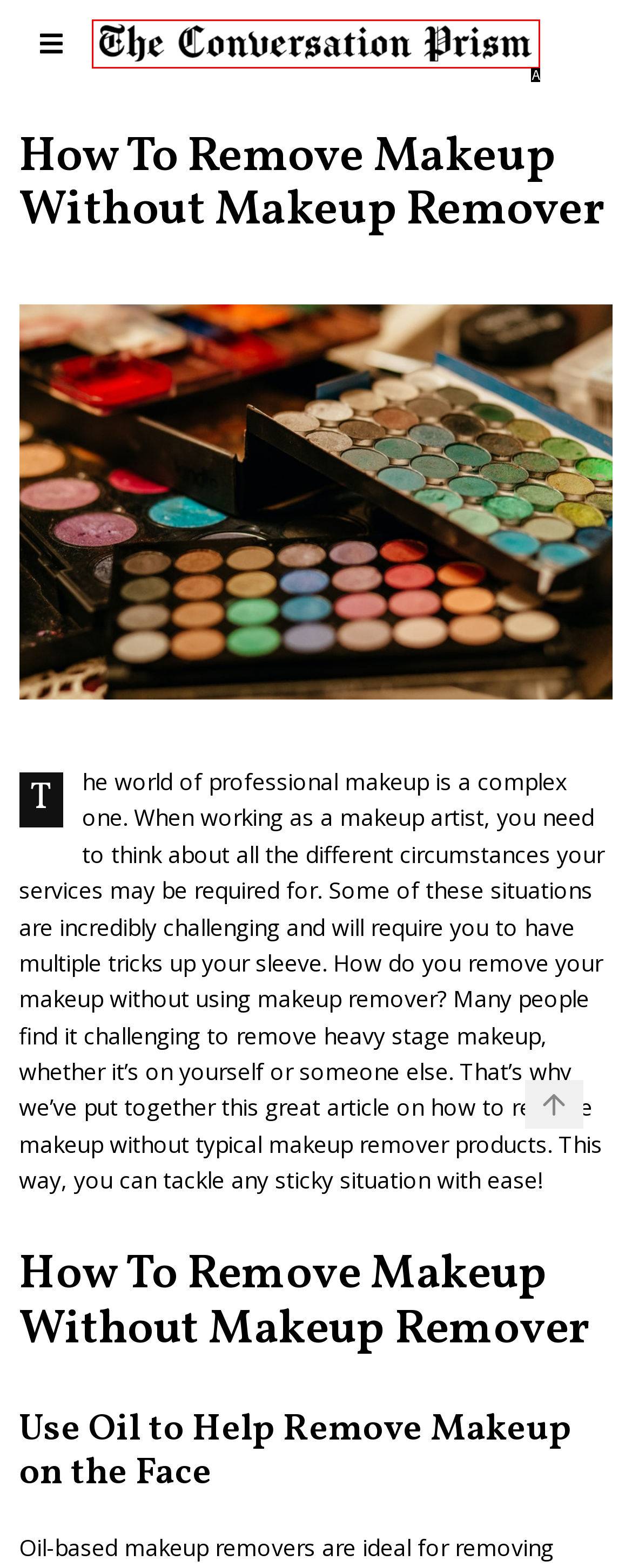Choose the letter that best represents the description: alt="The Conversation Prism Logo". Answer with the letter of the selected choice directly.

A